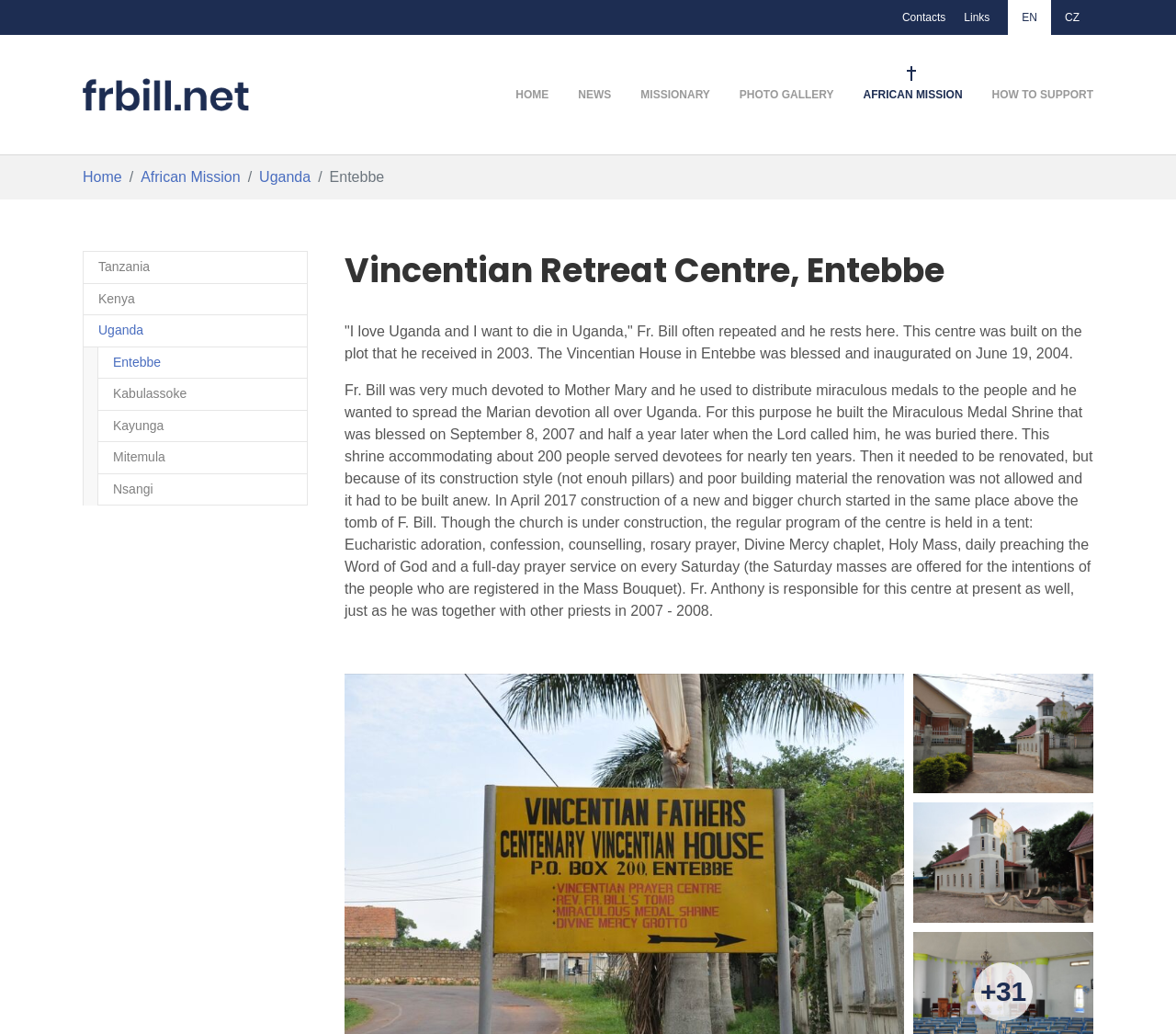Please find the bounding box coordinates of the section that needs to be clicked to achieve this instruction: "Click on the 'HOME' link".

[0.426, 0.034, 0.479, 0.149]